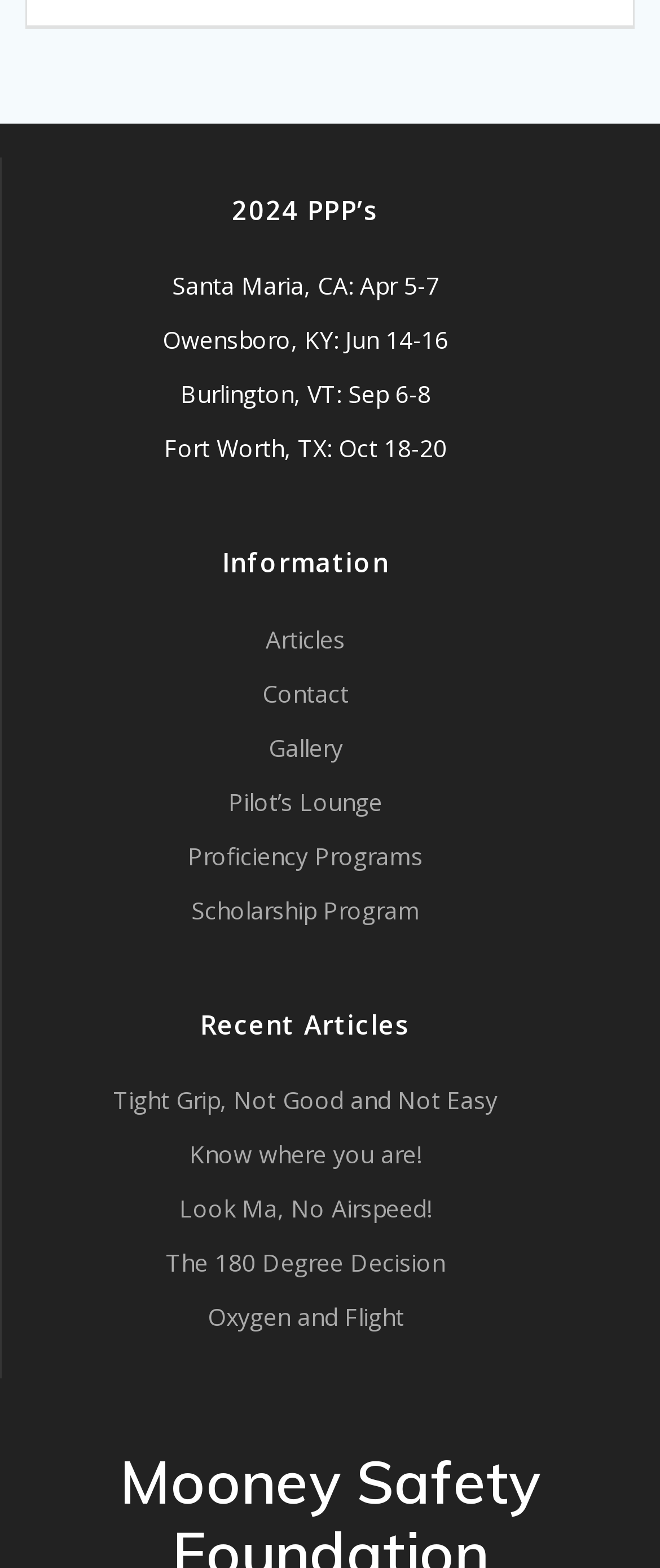Determine the bounding box coordinates of the clickable element to complete this instruction: "View articles". Provide the coordinates in the format of four float numbers between 0 and 1, [left, top, right, bottom].

[0.403, 0.397, 0.523, 0.418]